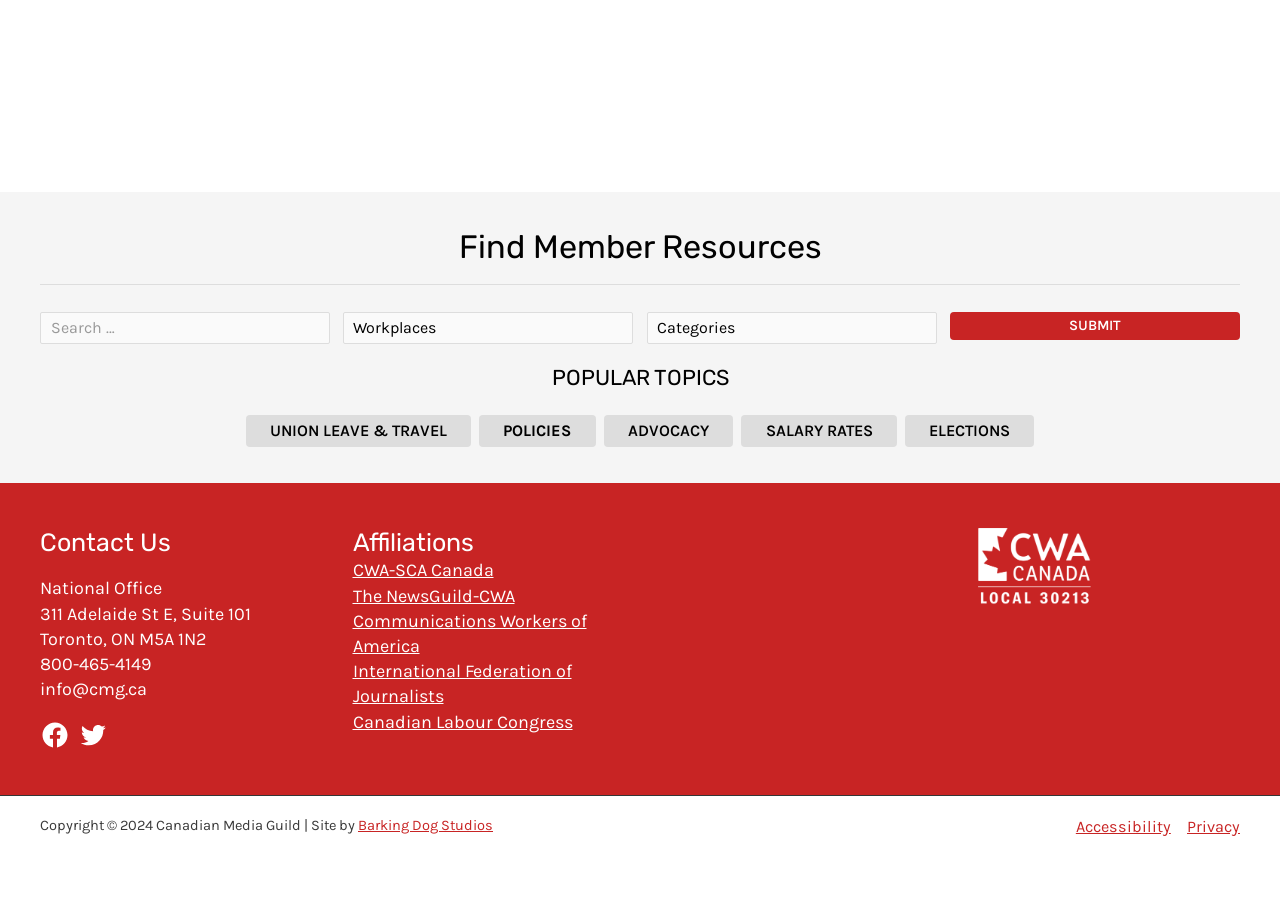Determine the bounding box coordinates of the clickable element to achieve the following action: 'Search for member resources'. Provide the coordinates as four float values between 0 and 1, formatted as [left, top, right, bottom].

[0.031, 0.34, 0.258, 0.375]